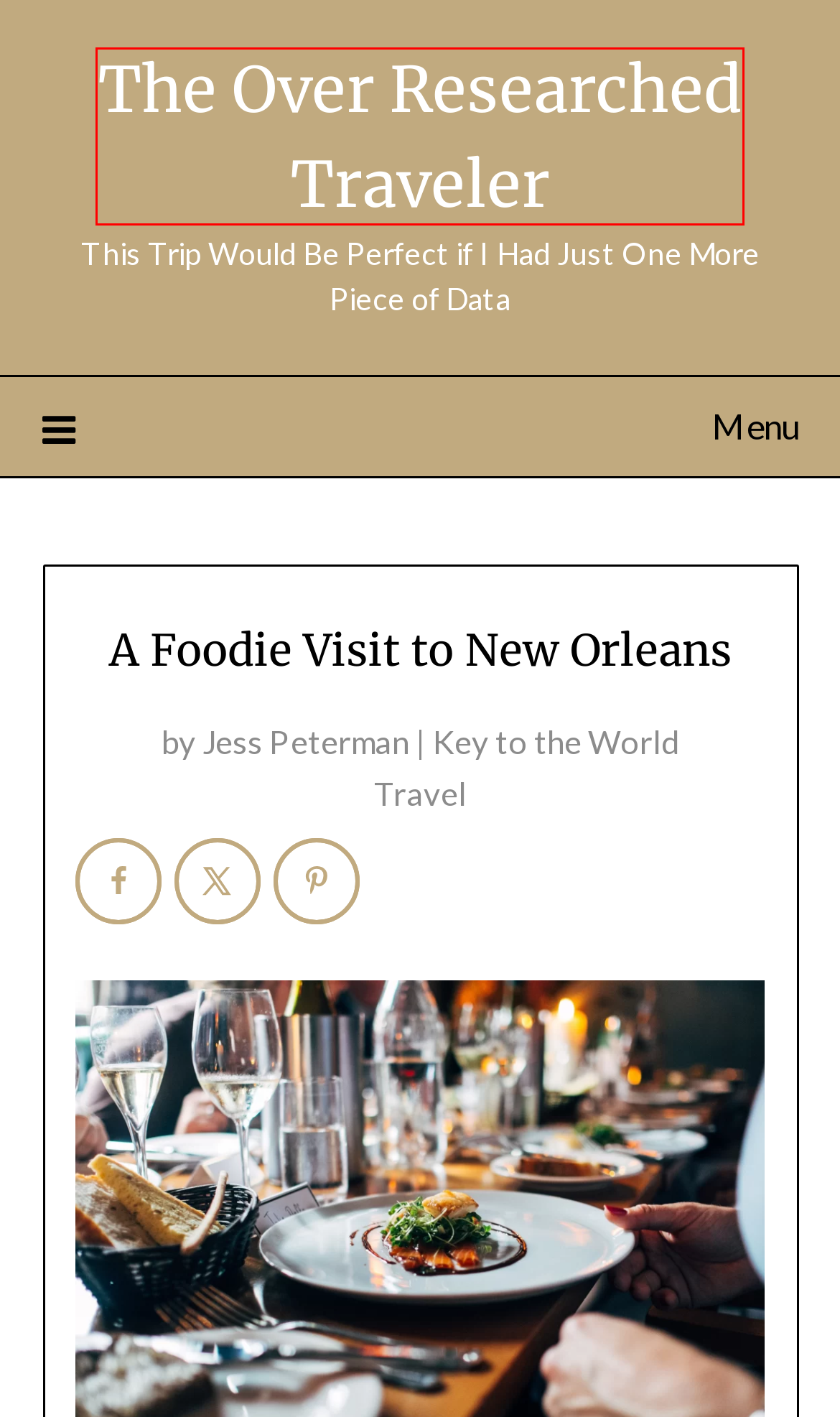Examine the screenshot of a webpage with a red bounding box around an element. Then, select the webpage description that best represents the new page after clicking the highlighted element. Here are the descriptions:
A. Trip Ideas Archives | The Over Researched Traveler
B. Research & Book Travel with Us | The Over Researched Traveler
C. Skagit Valley Tulip Festival | Making the Most of Your Visit | The Over Researched Traveler
D. Jess Peterman | Key to the World Travel, Author at The Over Researched Traveler
E. Antoine's Restaurant | New Orleans' French Quarter Restaurant Since 1840
F. Awesome 4 Day South Dakota Trip Itinerary | The Over Researched Traveler
G. What to Pack for Alaska Cruise | 8 Essential Items | The Over Researched Traveler
H. x.com

B